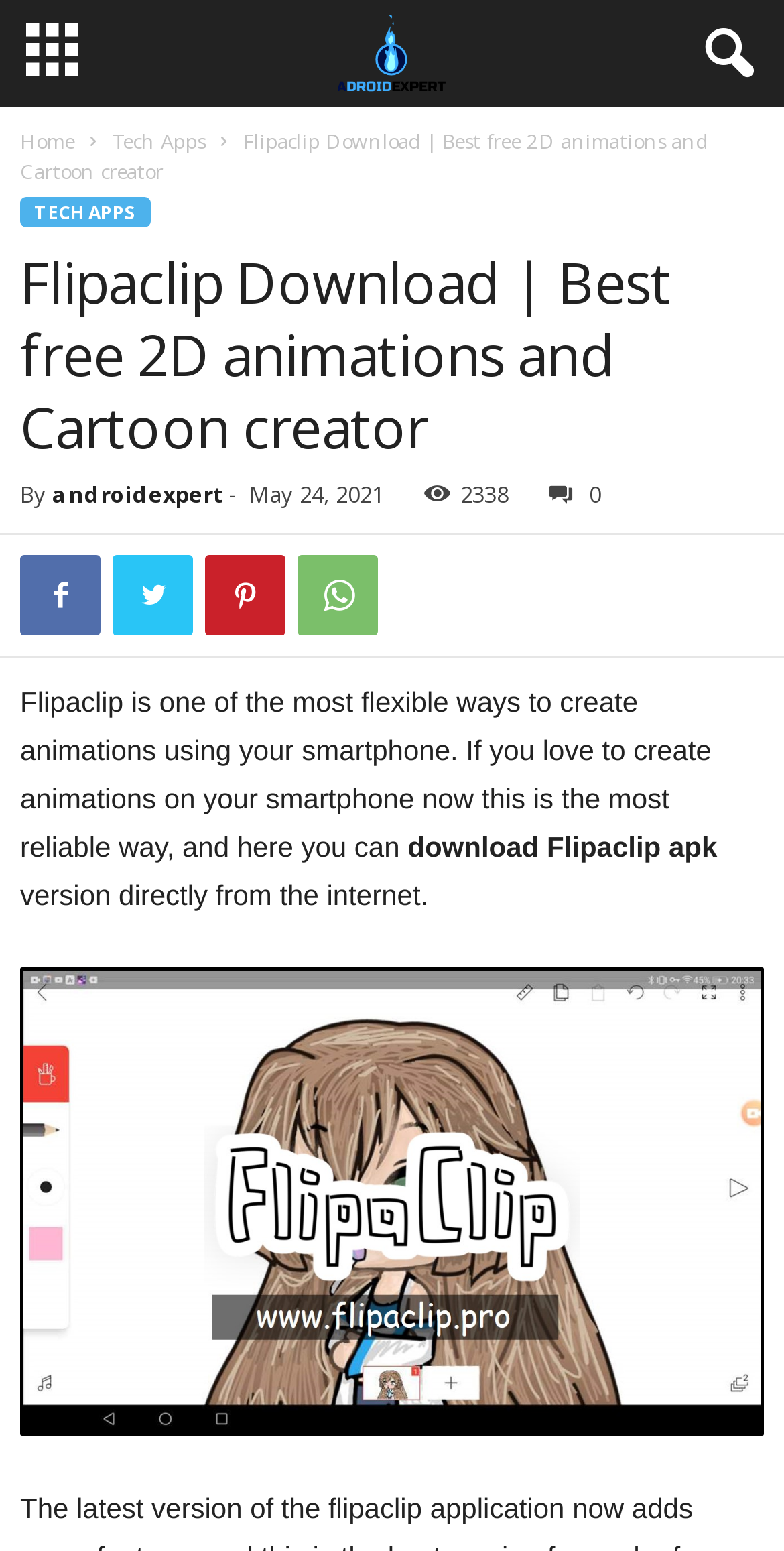Answer with a single word or phrase: 
What is the format of the downloadable file?

apk